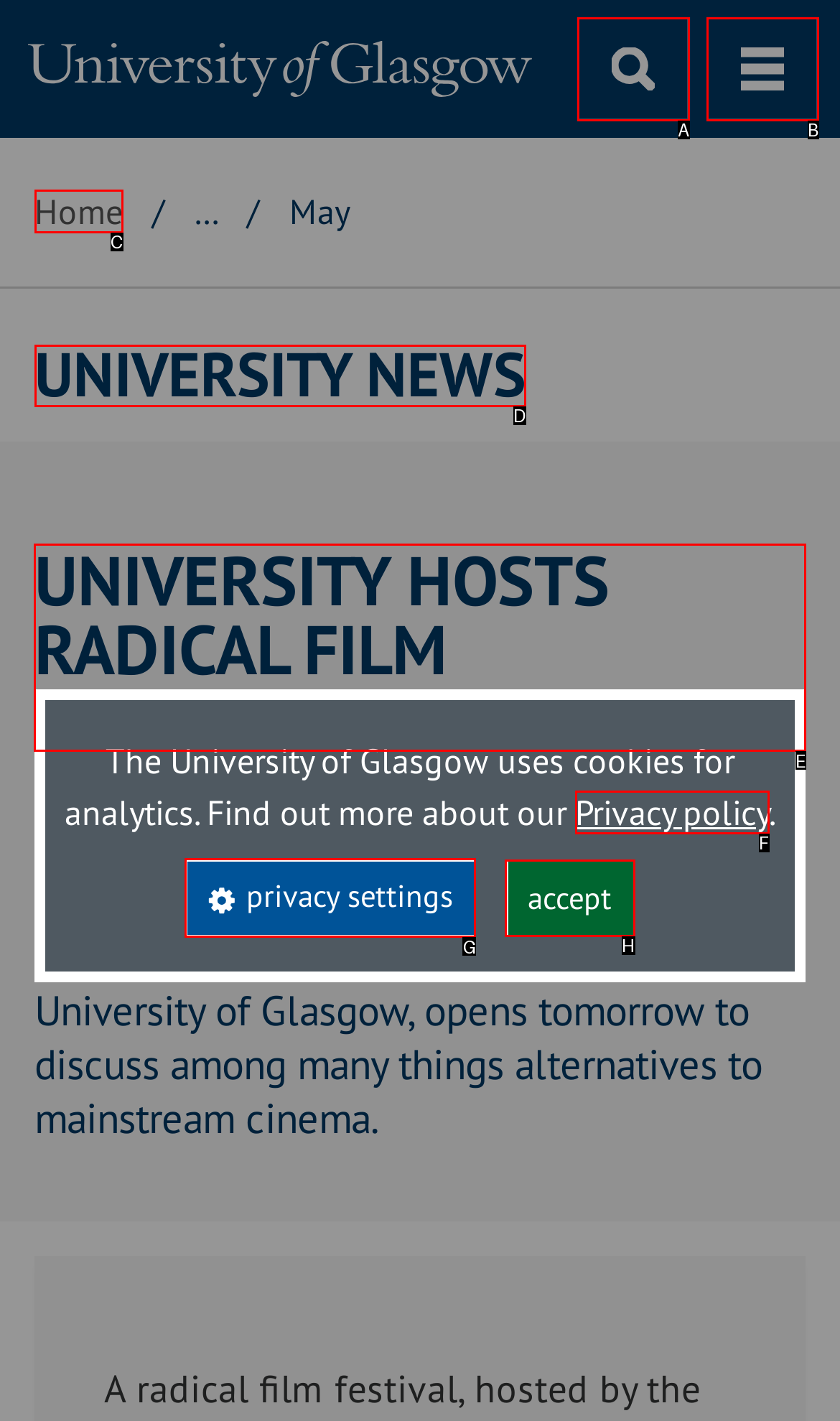From the given options, indicate the letter that corresponds to the action needed to complete this task: View NBN plans. Respond with only the letter.

None